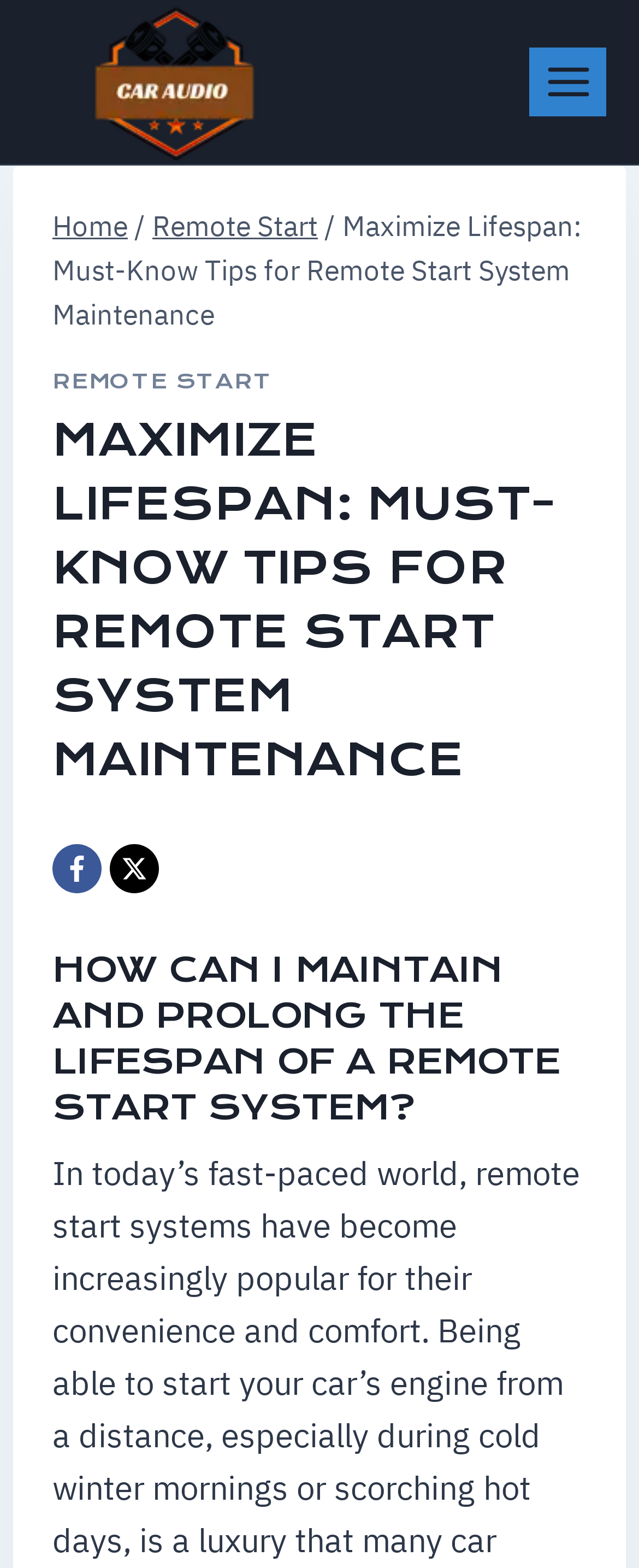Respond to the following question using a concise word or phrase: 
What is the current page about?

Remote Start System Maintenance